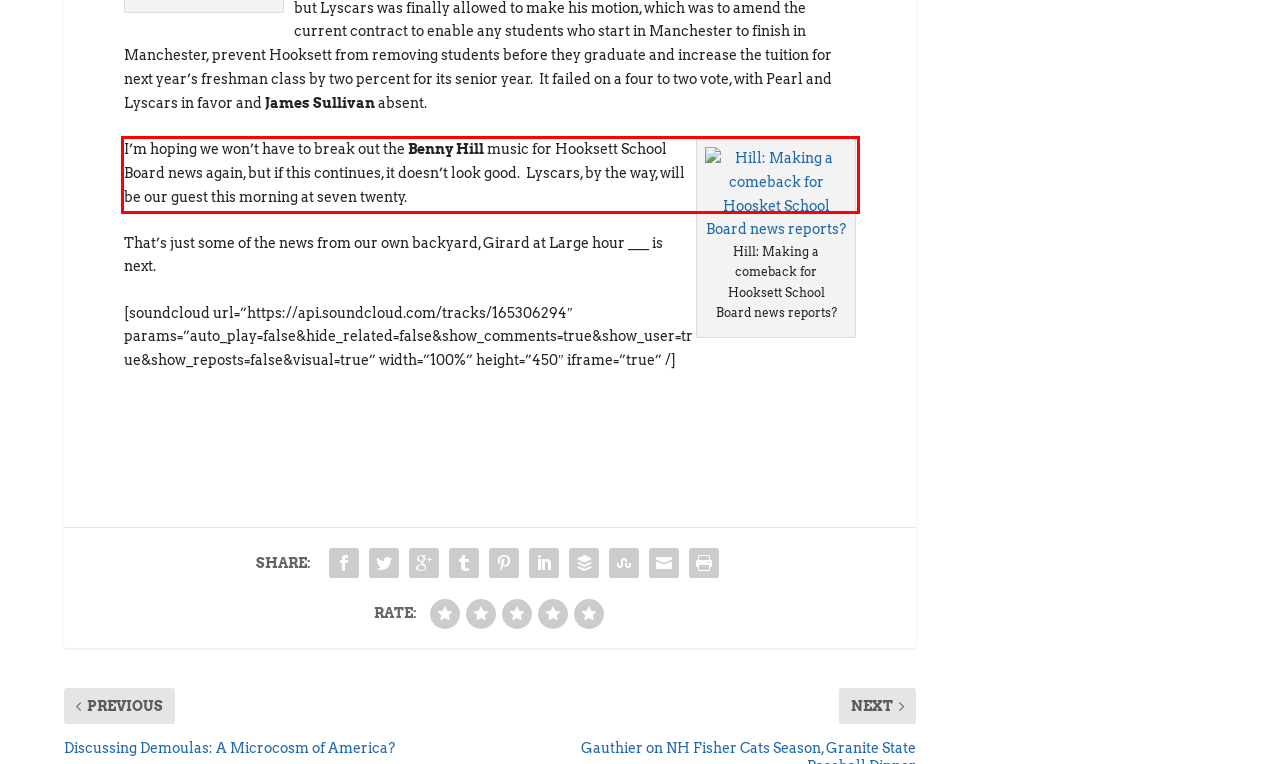You are given a screenshot showing a webpage with a red bounding box. Perform OCR to capture the text within the red bounding box.

I’m hoping we won’t have to break out the Benny Hill music for Hooksett School Board news again, but if this continues, it doesn’t look good. Lyscars, by the way, will be our guest this morning at seven twenty.